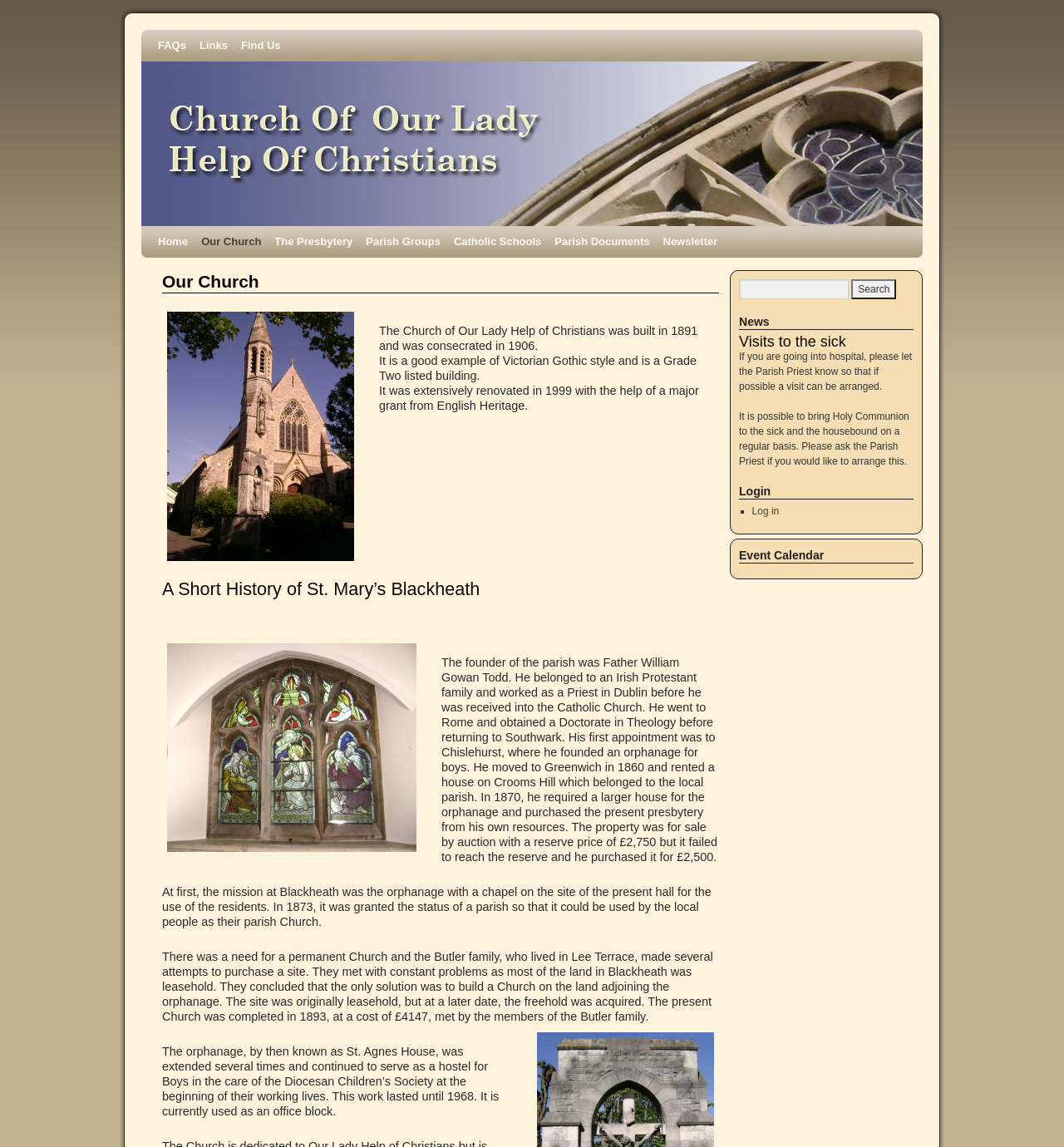What style is the church building?
Could you please answer the question thoroughly and with as much detail as possible?

I found the answer by reading the StaticText element 'It is a good example of Victorian Gothic style and is a Grade Two listed building.' which describes the style of the church building.